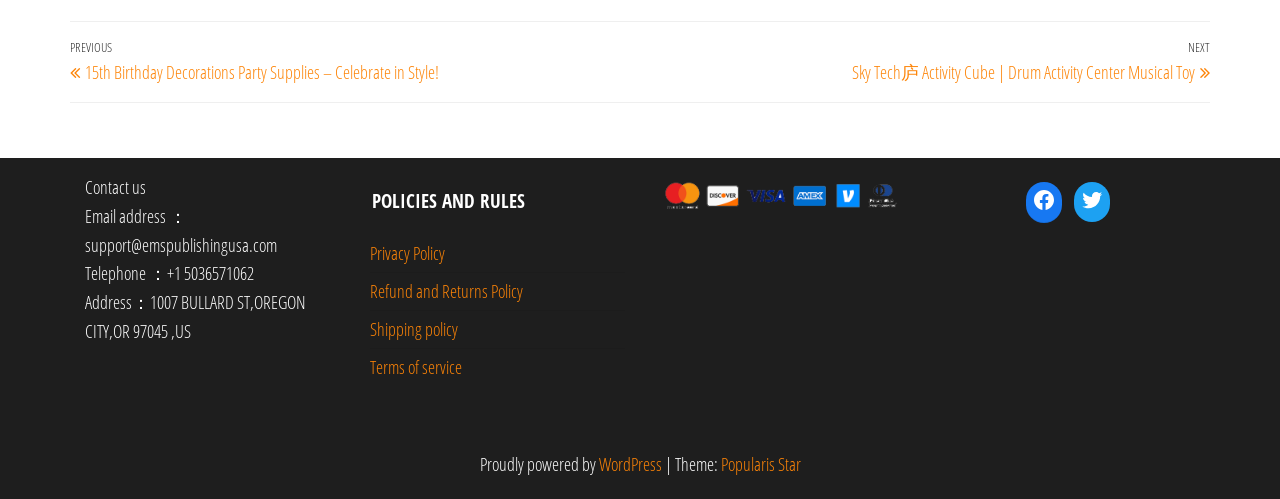Pinpoint the bounding box coordinates of the area that must be clicked to complete this instruction: "View Privacy Policy".

[0.289, 0.484, 0.348, 0.532]